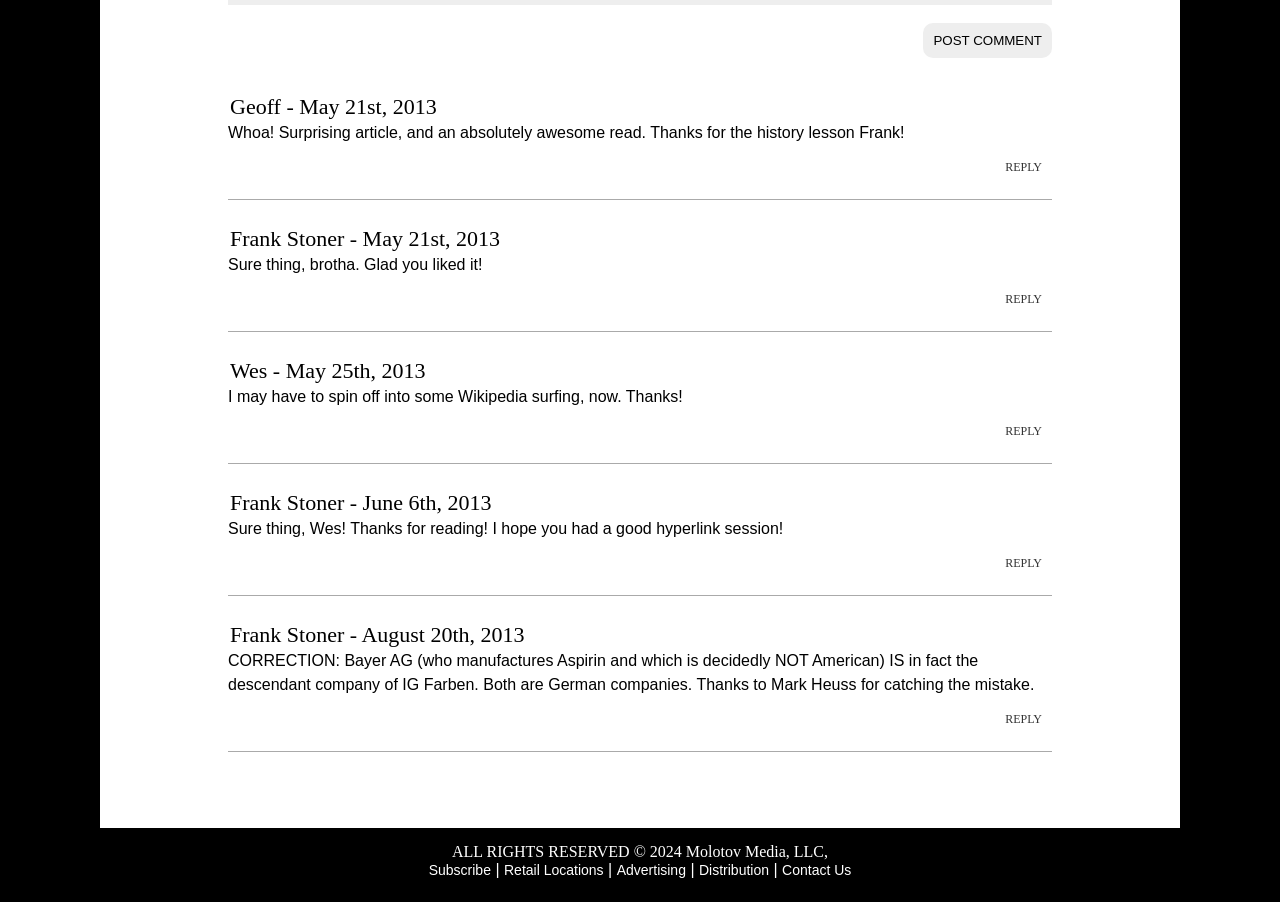Locate the bounding box coordinates for the element described below: "Reply". The coordinates must be four float values between 0 and 1, formatted as [left, top, right, bottom].

[0.777, 0.787, 0.822, 0.825]